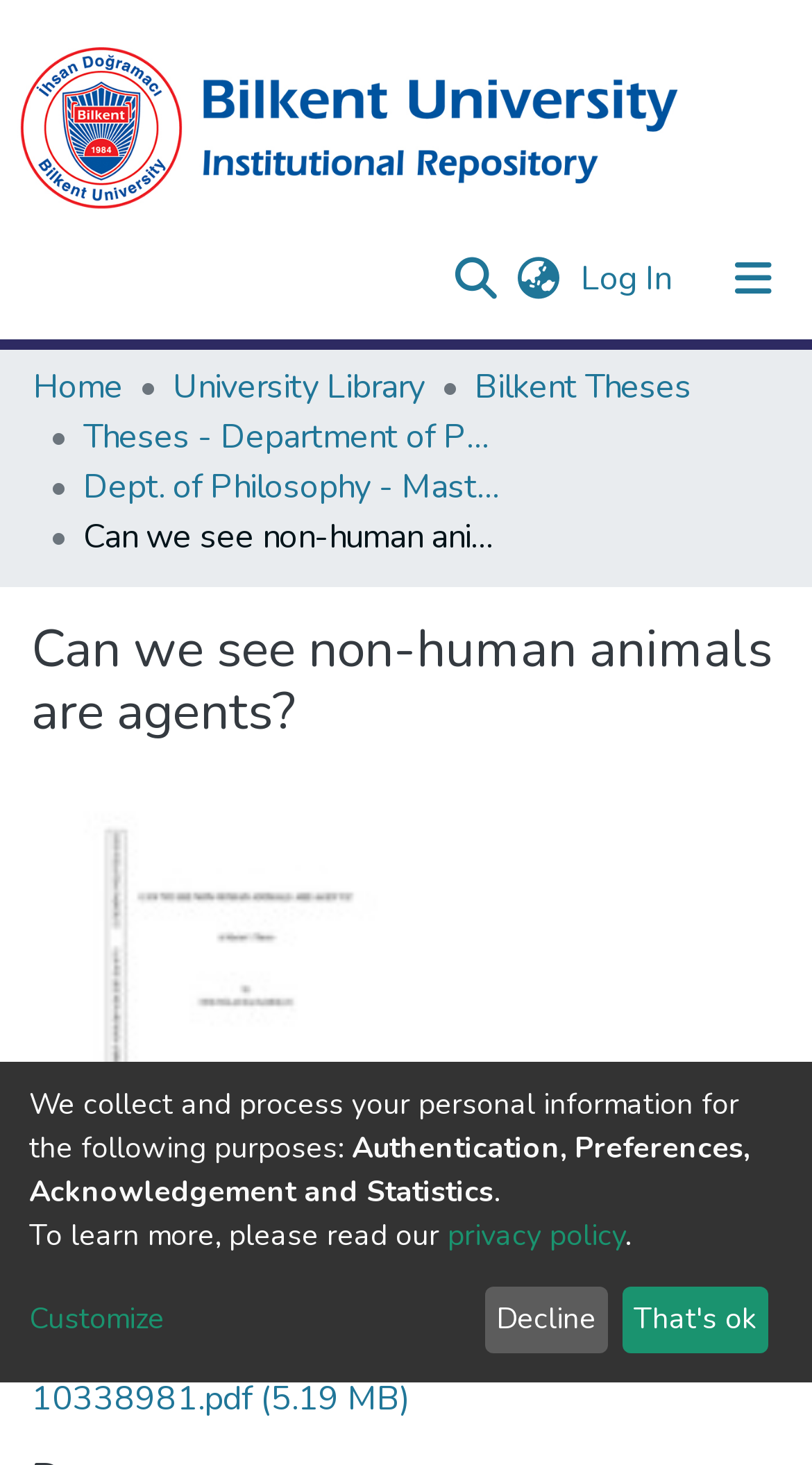Give a short answer using one word or phrase for the question:
What is the file name of the downloadable thesis?

10338981.pdf